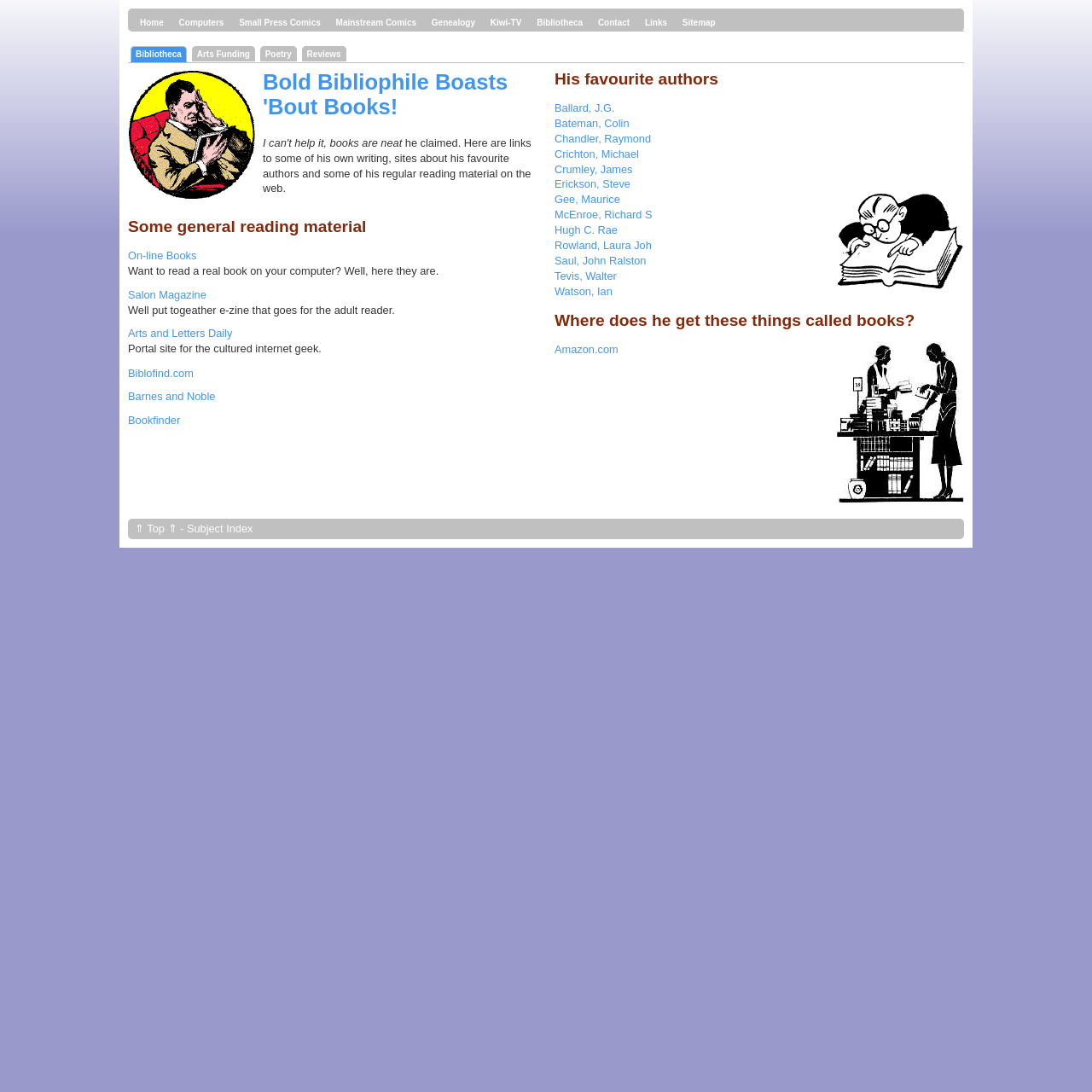Determine the bounding box coordinates of the area to click in order to meet this instruction: "Read the 'Bold Bibliophile Boasts 'Bout Books!' heading".

[0.117, 0.064, 0.492, 0.109]